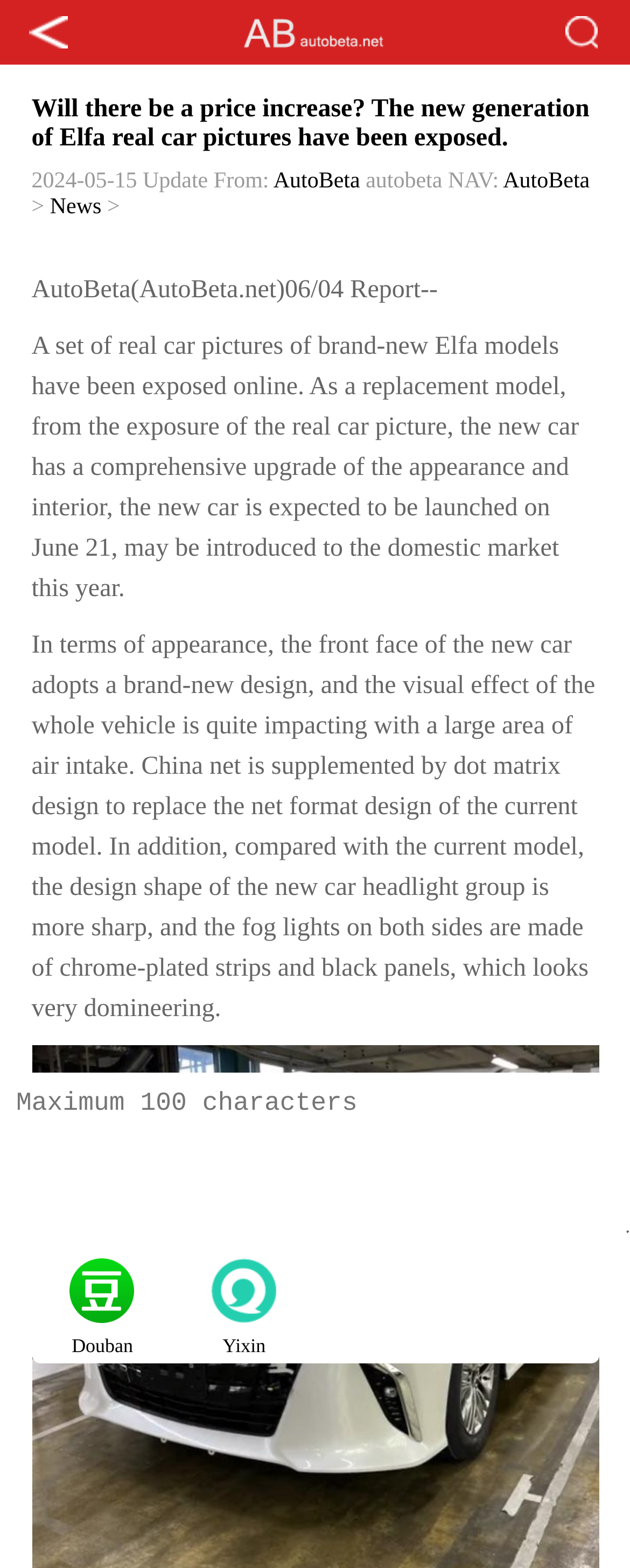Please identify the bounding box coordinates of the area that needs to be clicked to fulfill the following instruction: "Click on Facebook link."

None